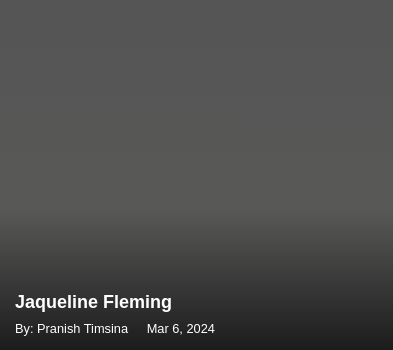Based on the image, please respond to the question with as much detail as possible:
When was the portrait published?

The portrait was published on March 6, 2024, as stated in the caption below the image, which provides the publication date.